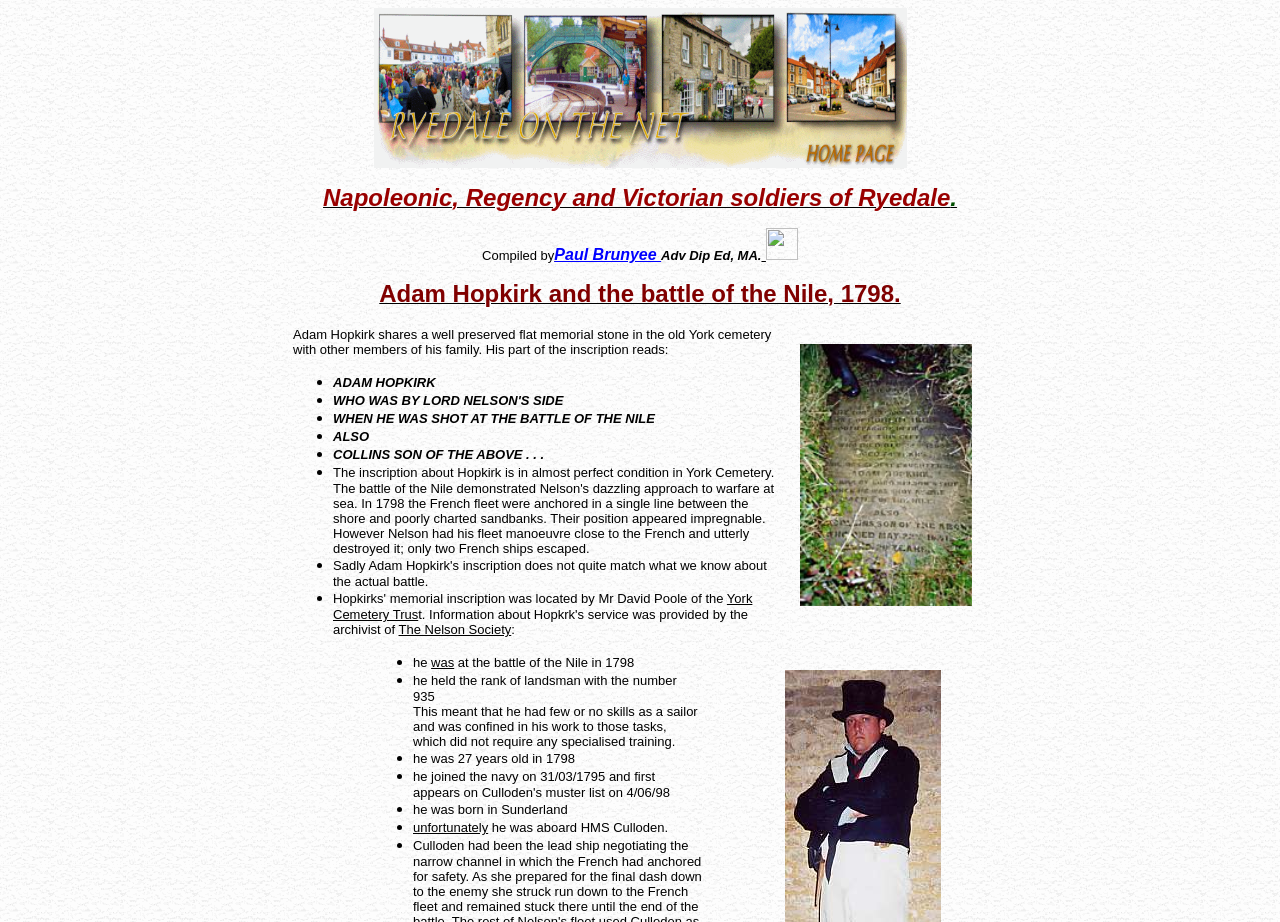What was Adam Hopkirk doing in 1798?
Please provide a single word or phrase as your answer based on the screenshot.

He was at the battle of the Nile